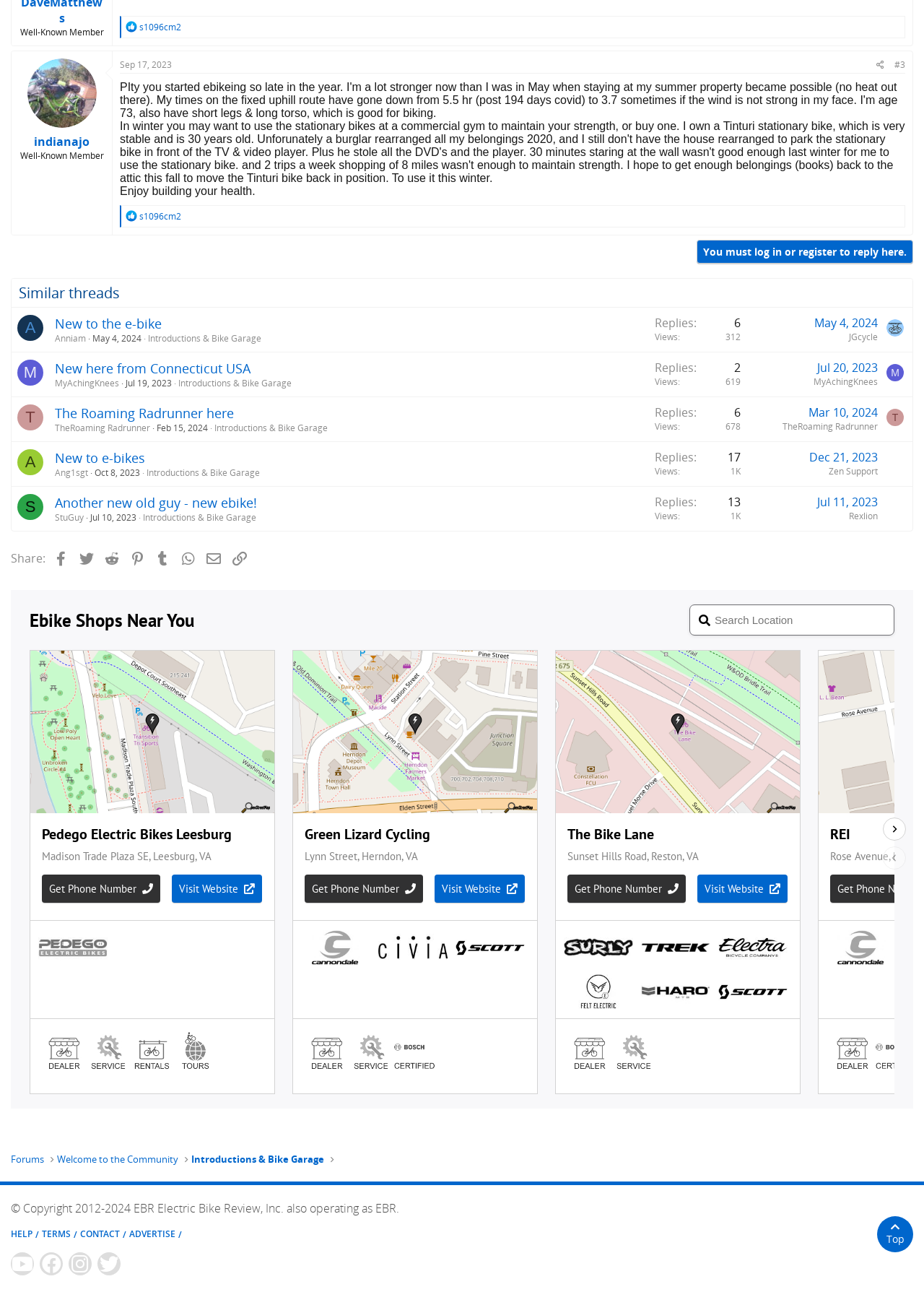Locate the bounding box coordinates of the element you need to click to accomplish the task described by this instruction: "Click on the 'indianajo' link".

[0.029, 0.045, 0.104, 0.099]